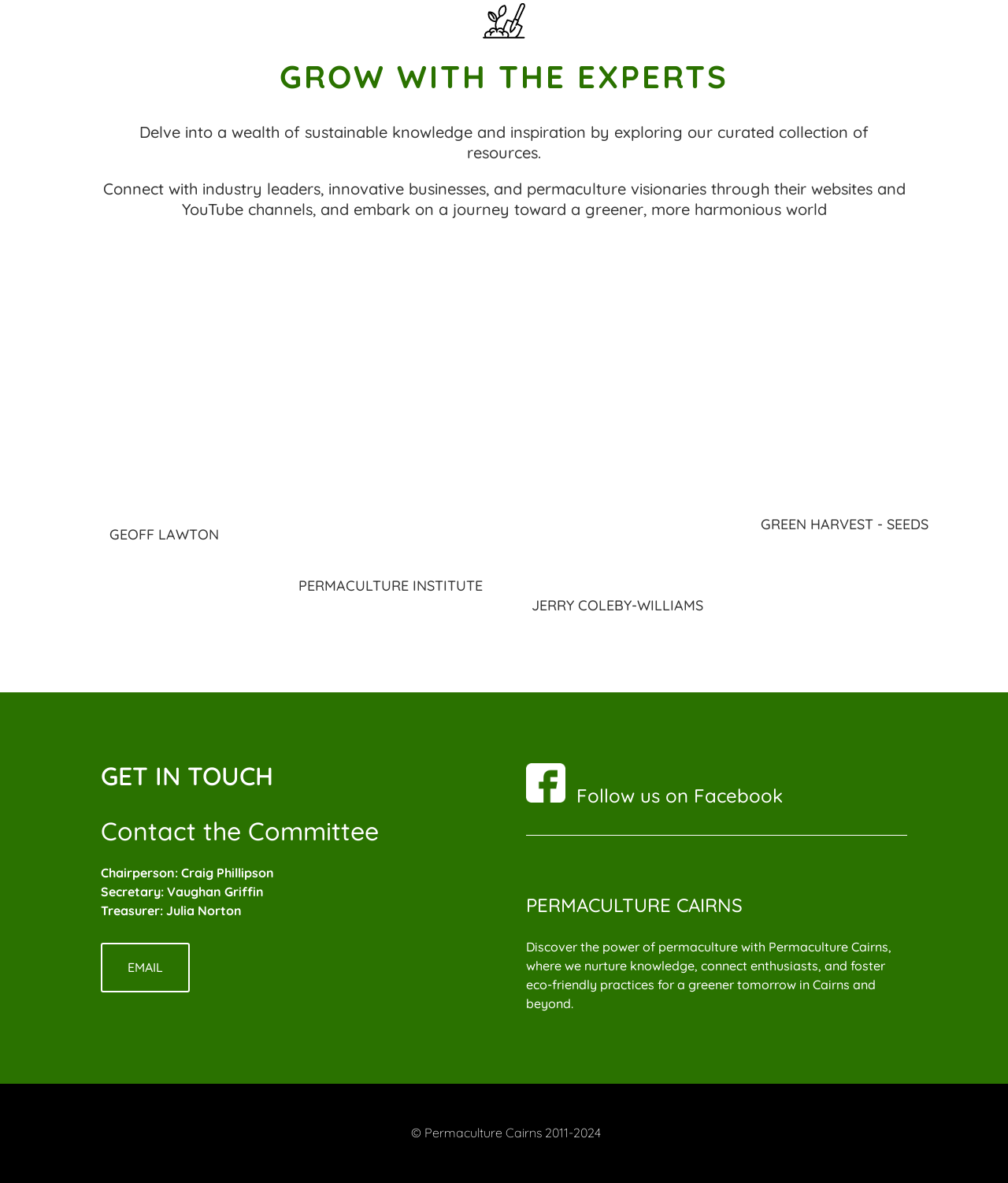Use one word or a short phrase to answer the question provided: 
What is the name of the permaculture institute?

Permaculture Institute